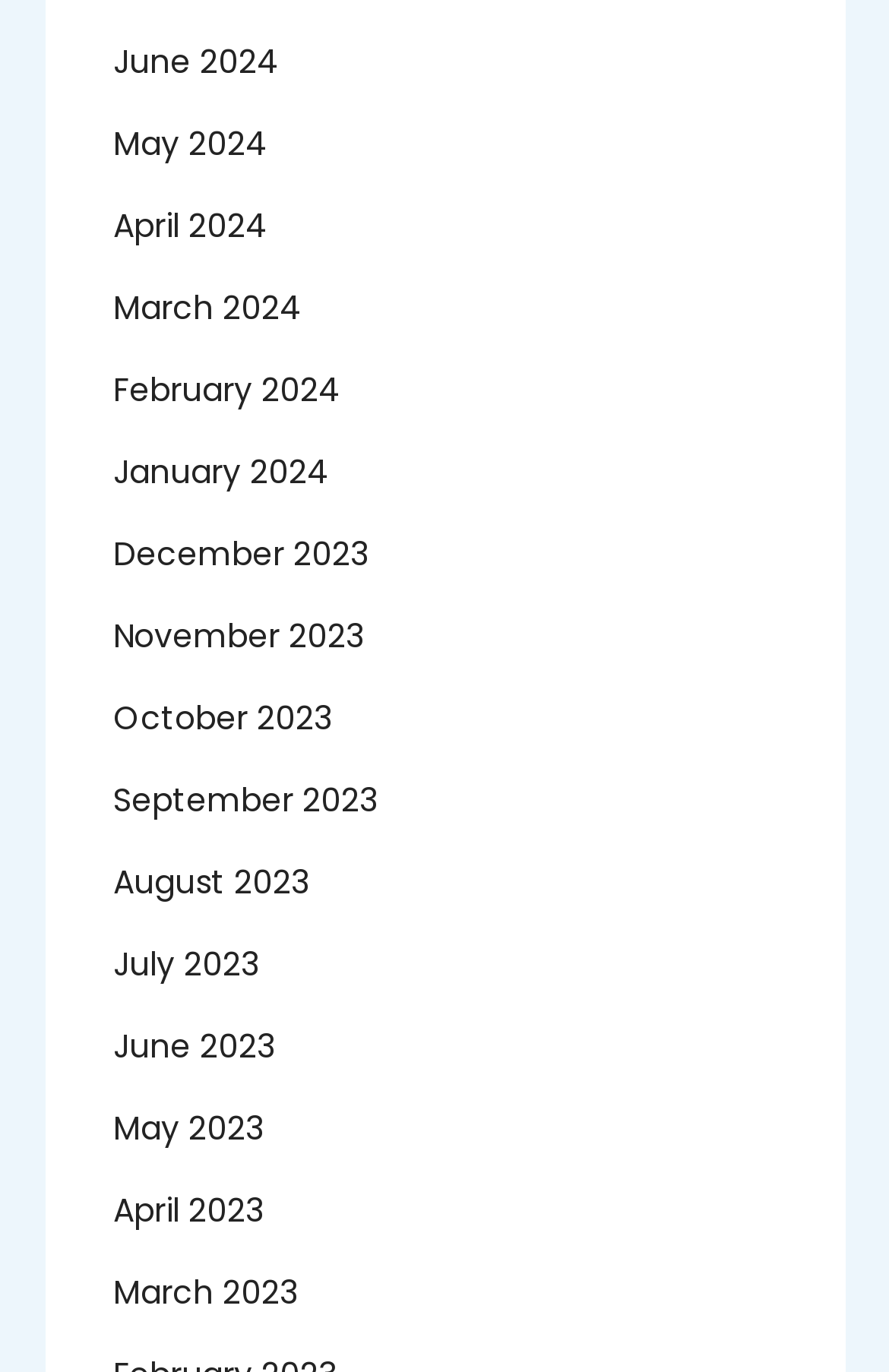Answer the question using only a single word or phrase: 
What are the links on the webpage?

Month-year links